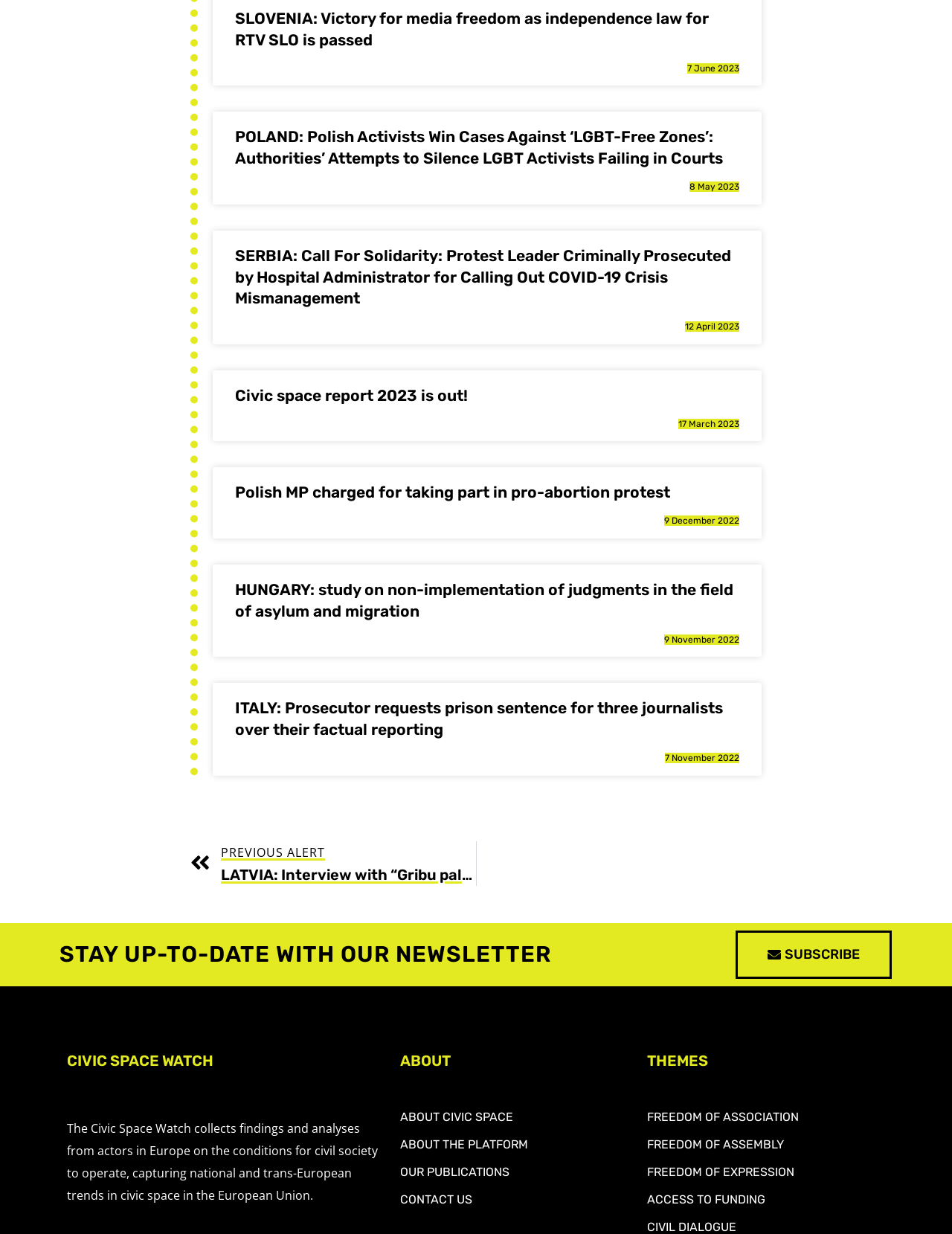Please determine the bounding box coordinates of the section I need to click to accomplish this instruction: "Learn about the Civic Space Watch".

[0.07, 0.853, 0.405, 0.865]